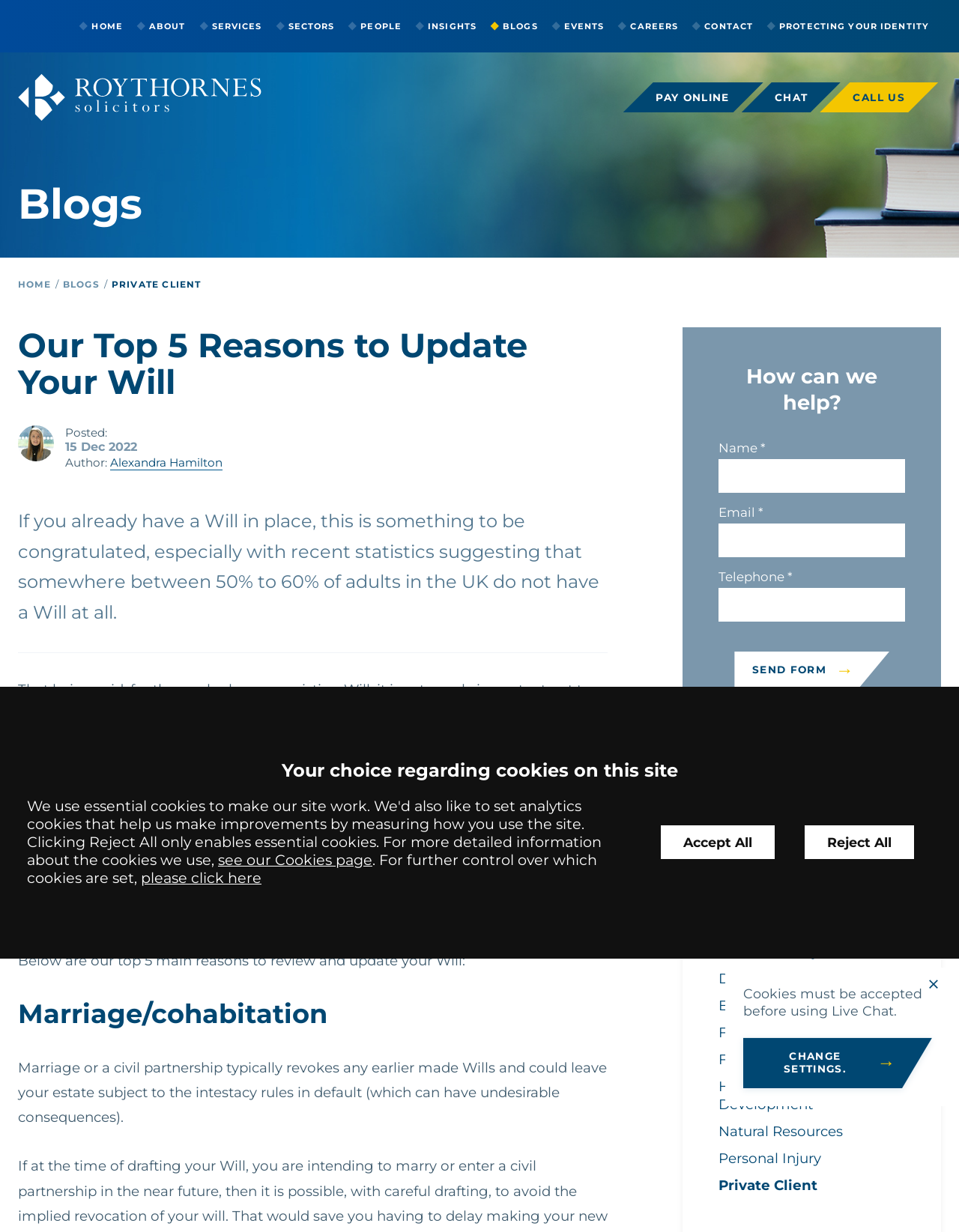What is the recommended frequency to review your Will? Analyze the screenshot and reply with just one word or a short phrase.

every 3-5 years